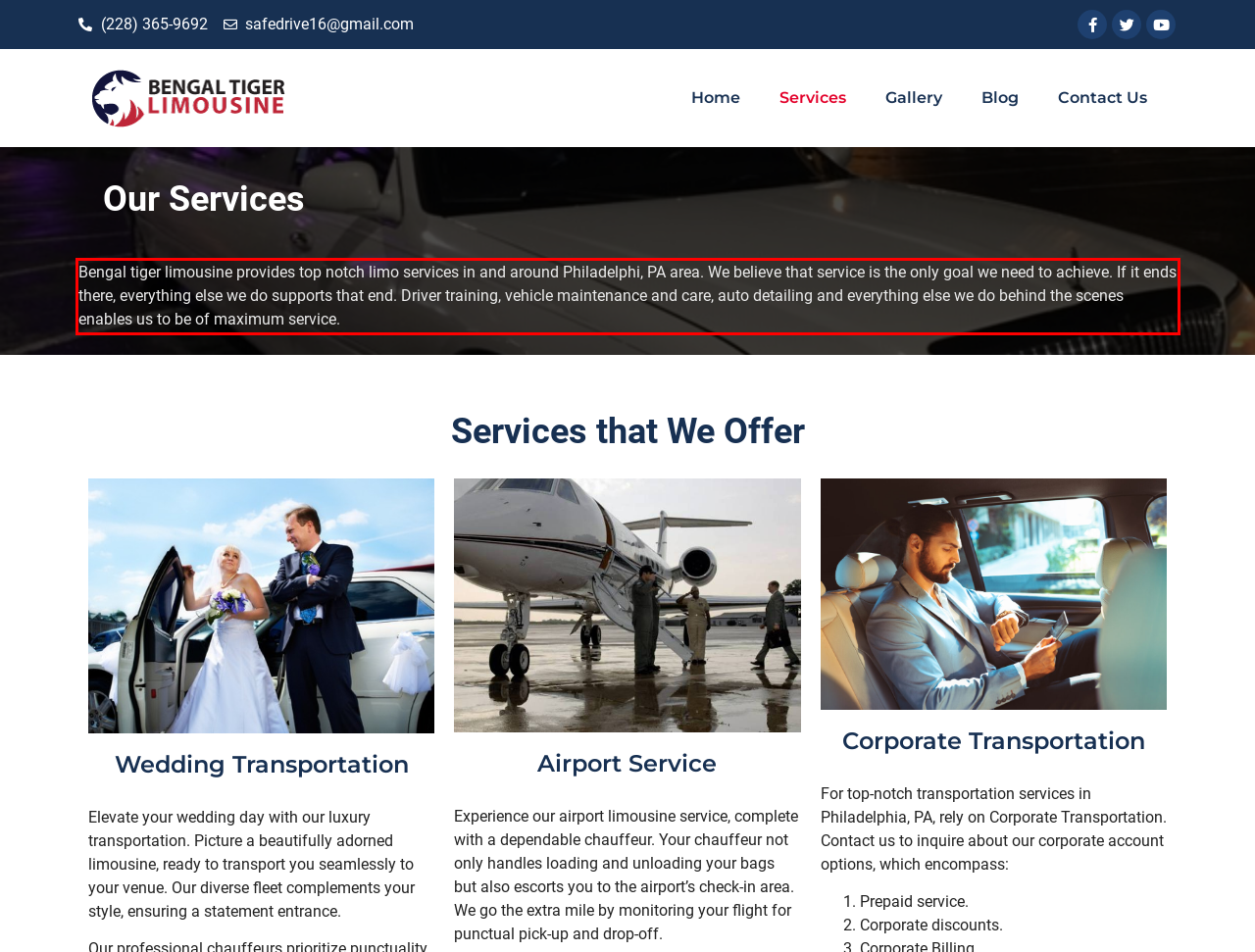Please look at the webpage screenshot and extract the text enclosed by the red bounding box.

Bengal tiger limousine provides top notch limo services in and around Philadelphi, PA area. We believe that service is the only goal we need to achieve. If it ends there, everything else we do supports that end. Driver training, vehicle maintenance and care, auto detailing and everything else we do behind the scenes enables us to be of maximum service.